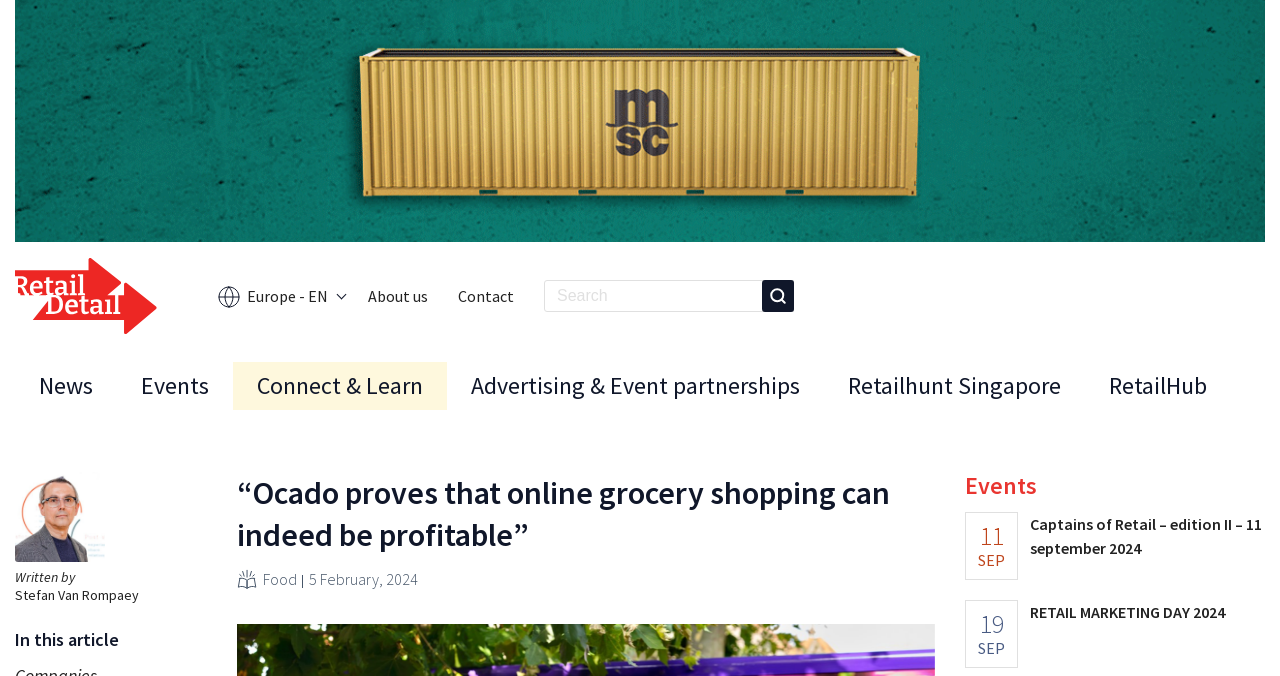Answer briefly with one word or phrase:
What is the name of the event on 11 September 2024?

Captains of Retail – edition II